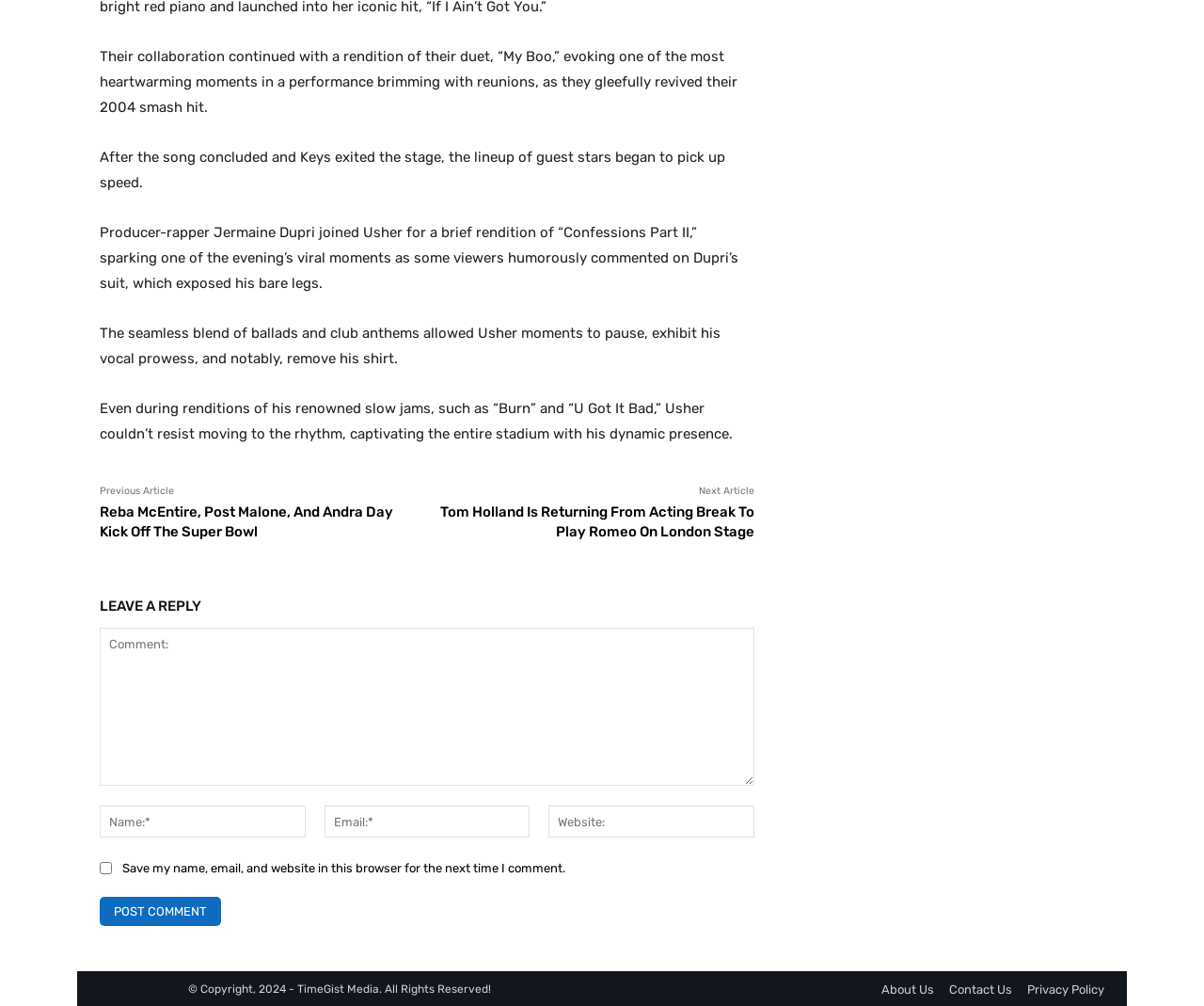Who joined Usher for a brief rendition of a song?
Please answer the question as detailed as possible.

According to the article, producer-rapper Jermaine Dupri joined Usher for a brief rendition of 'Confessions Part II', which sparked a viral moment due to Dupri's suit exposing his bare legs.